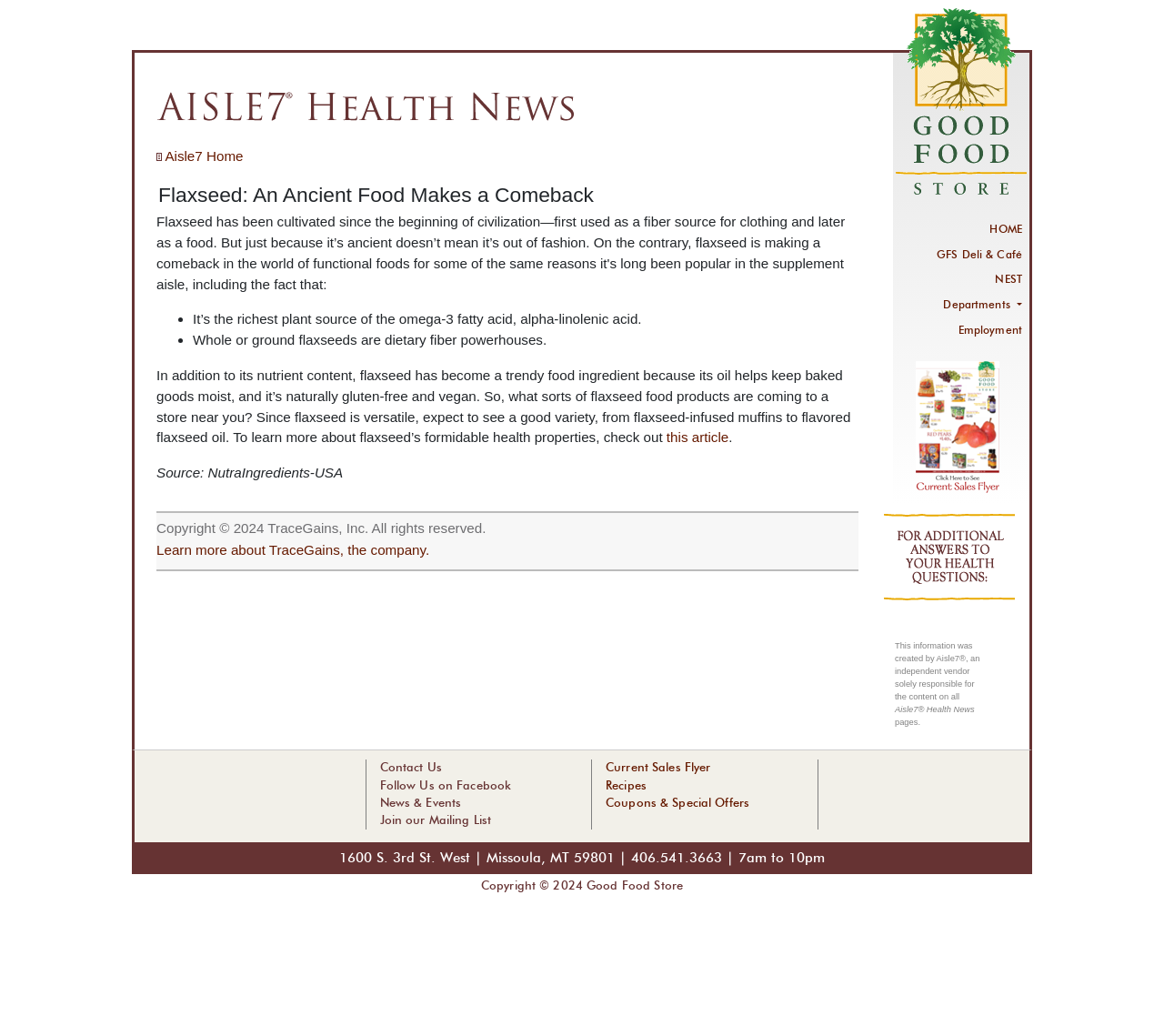Determine the bounding box coordinates for the area that should be clicked to carry out the following instruction: "Learn more about flaxseed".

[0.573, 0.415, 0.626, 0.43]